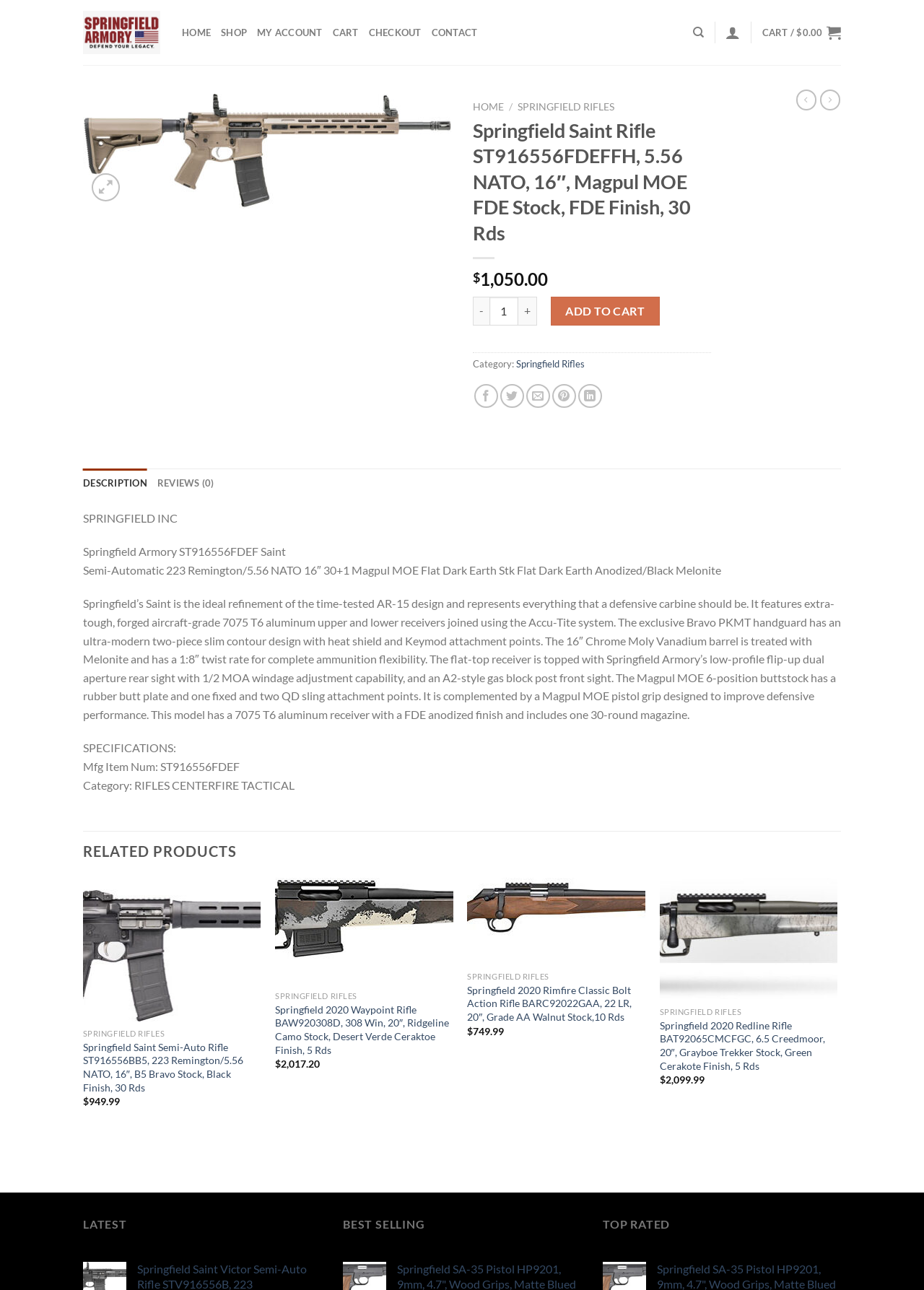What is the caliber of the Springfield Saint Rifle?
Please provide a comprehensive answer to the question based on the webpage screenshot.

The caliber of the Springfield Saint Rifle can be found in the product description section, where it is listed as '5.56 NATO, 16″, Magpul MOE FDE Stock, FDE Finish, 30 Rds'.